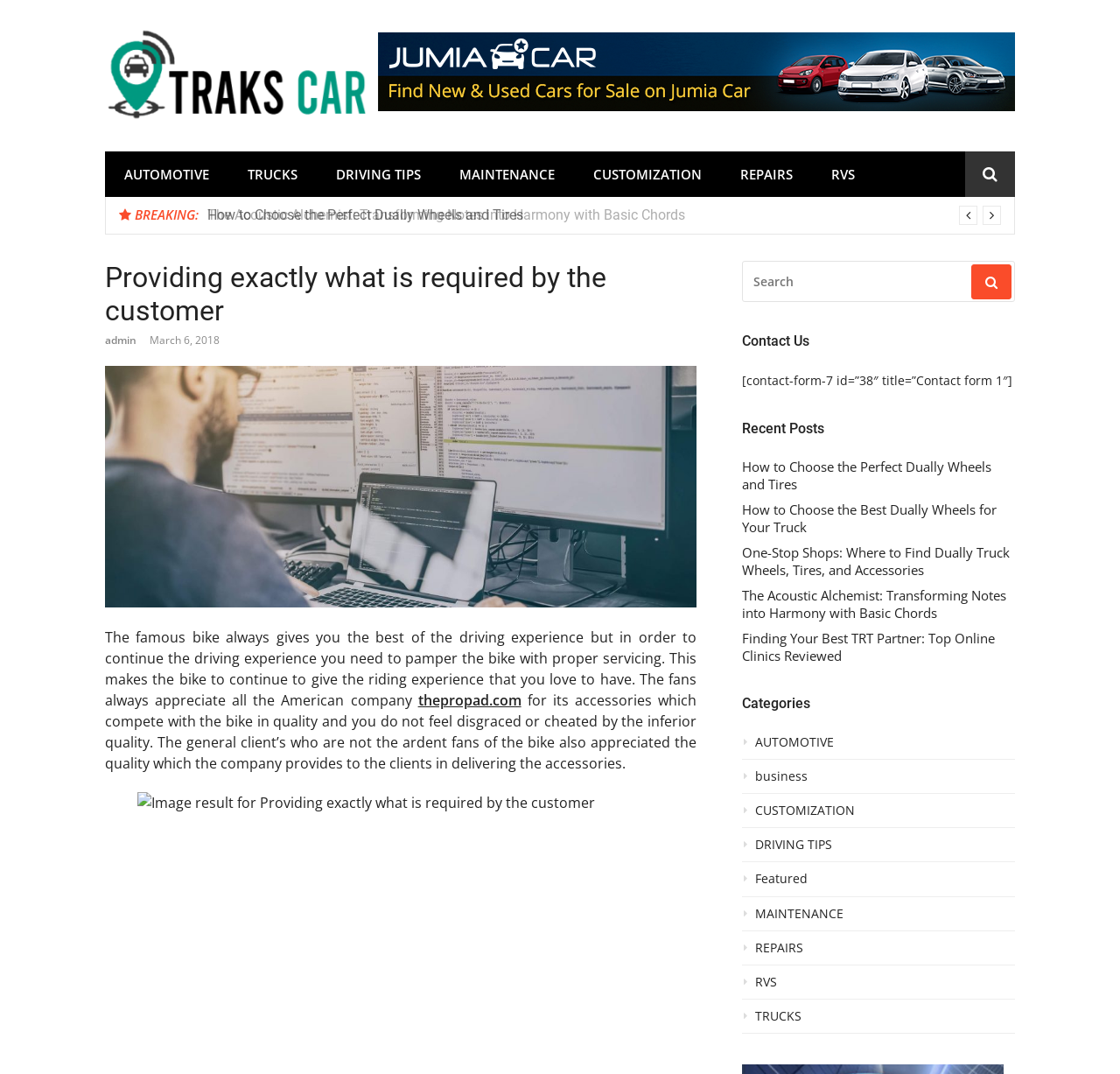For the element described, predict the bounding box coordinates as (top-left x, top-left y, bottom-right x, bottom-right y). All values should be between 0 and 1. Element description: parent_node: SEARCH FOR: name="s" placeholder="Search"

[0.662, 0.243, 0.906, 0.281]